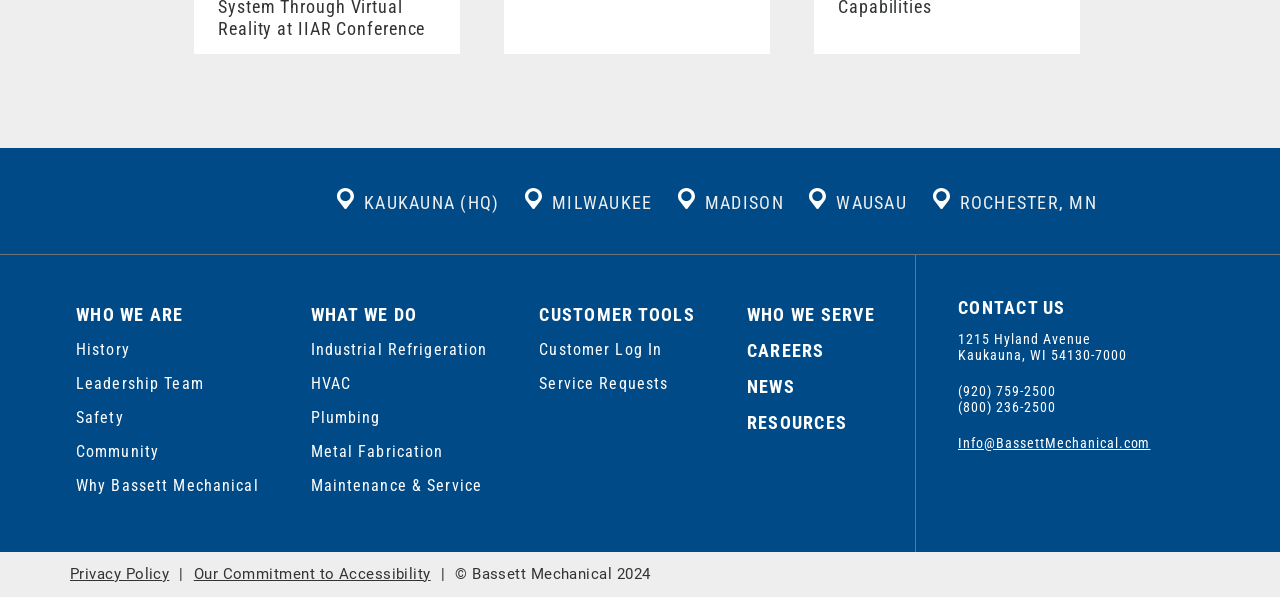Answer the question with a brief word or phrase:
What is the address of the Kaukauna office?

1215 Hyland Avenue, Kaukauna, WI 54130-7000